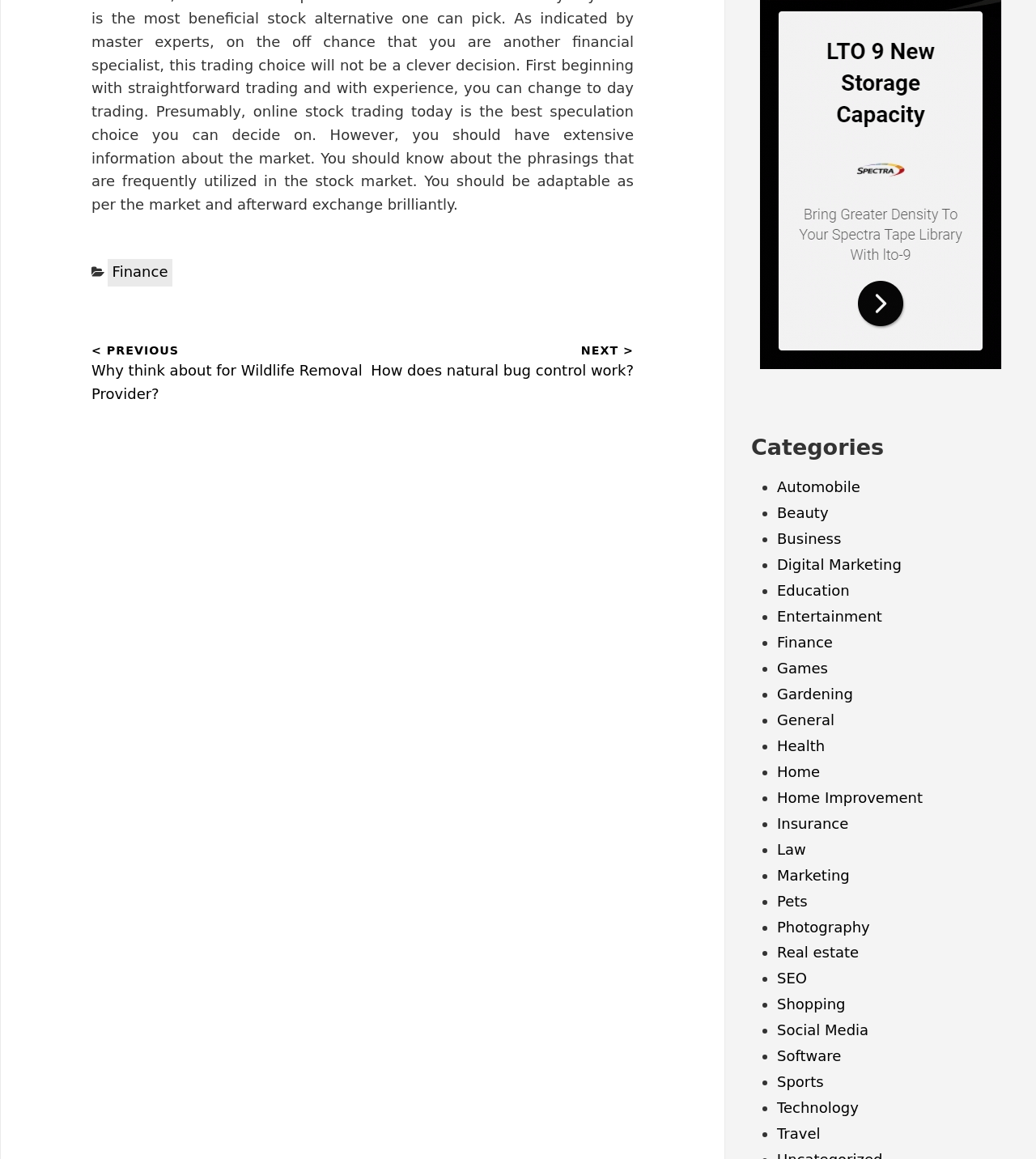Identify the bounding box coordinates of the clickable region necessary to fulfill the following instruction: "Navigate to the next post". The bounding box coordinates should be four float numbers between 0 and 1, i.e., [left, top, right, bottom].

[0.35, 0.294, 0.612, 0.33]